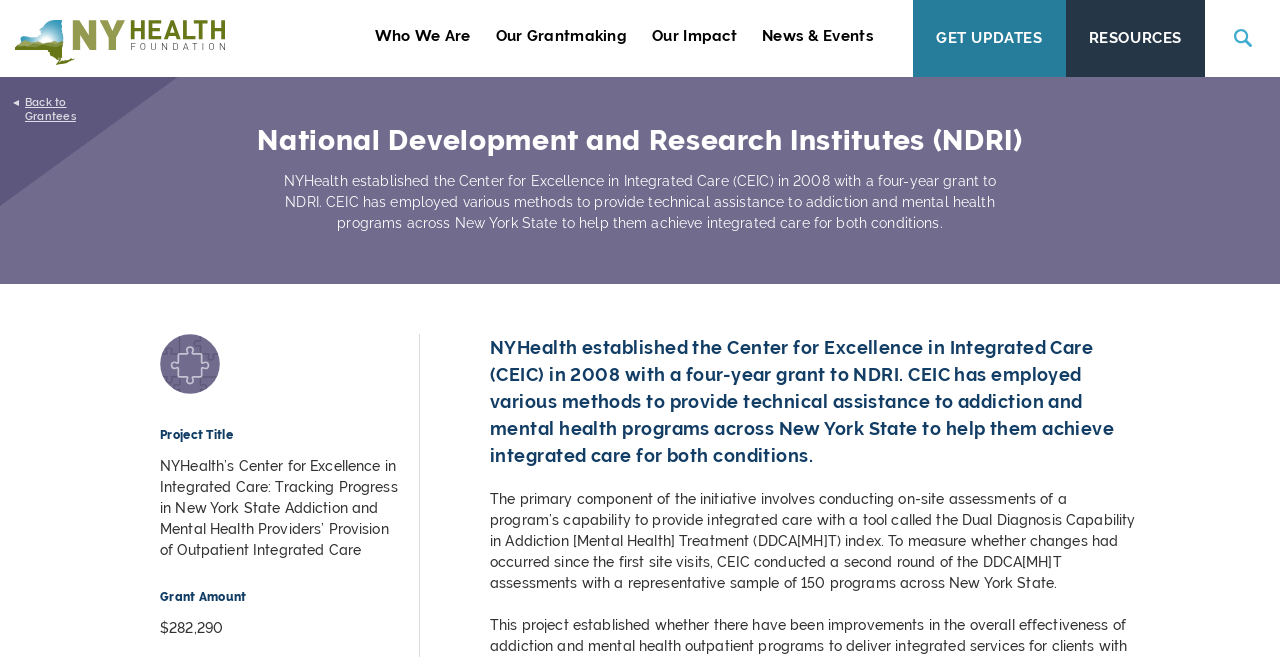Answer the following inquiry with a single word or phrase:
What is the purpose of CEIC?

To provide technical assistance